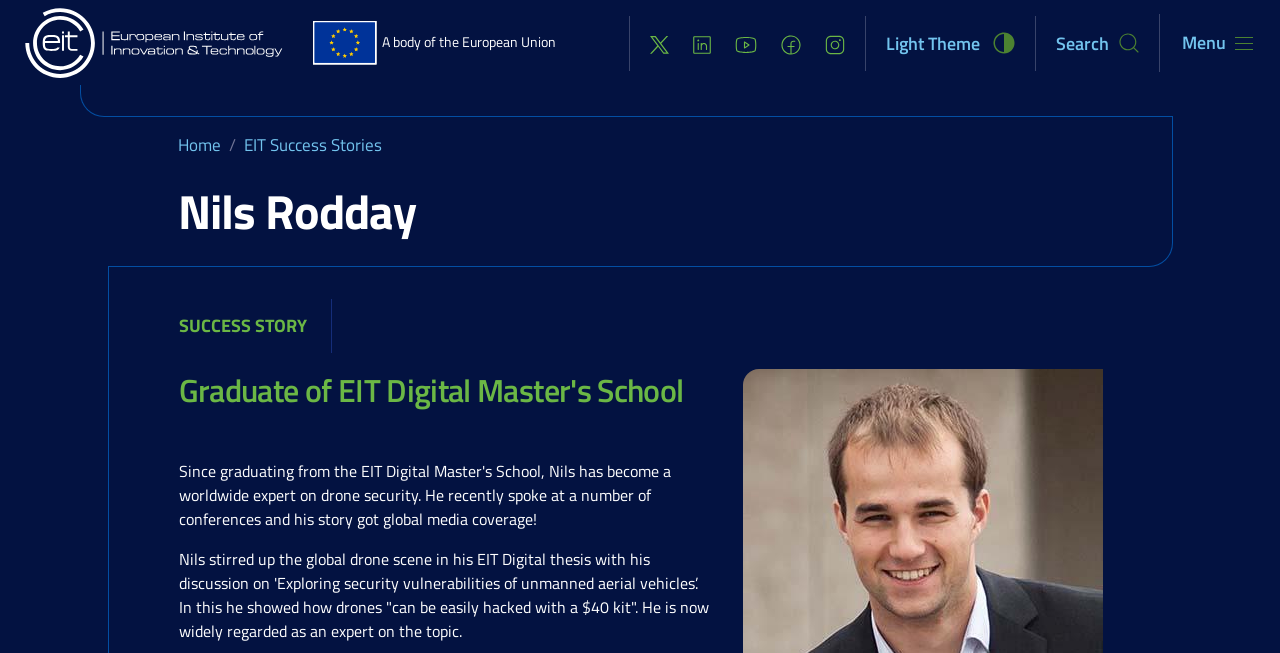Based on the element description: ".st0{fill:#034EA2;}", identify the UI element and provide its bounding box coordinates. Use four float numbers between 0 and 1, [left, top, right, bottom].

[0.508, 0.045, 0.523, 0.087]